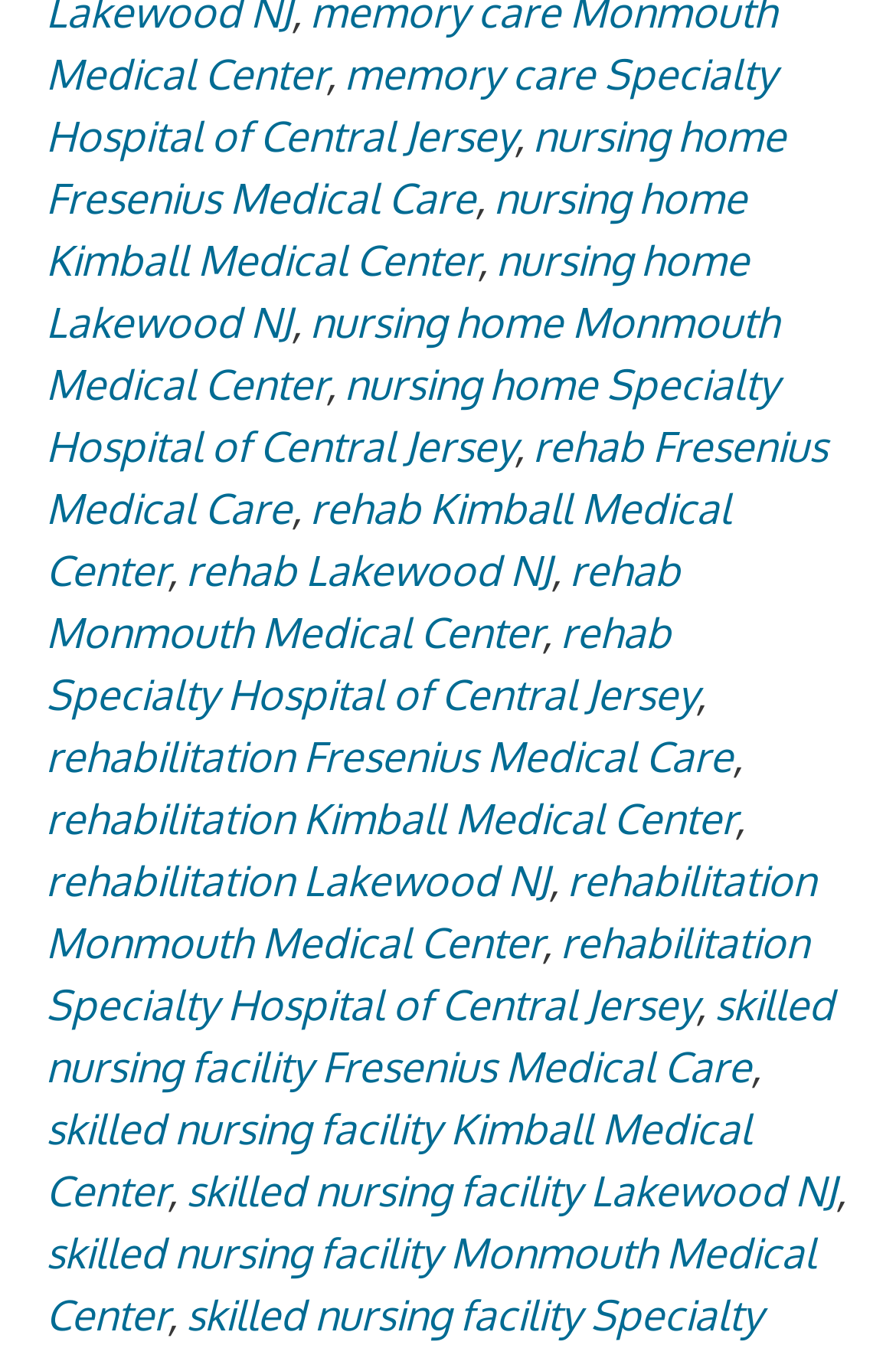How many commas are there?
Identify the answer in the screenshot and reply with a single word or phrase.

7